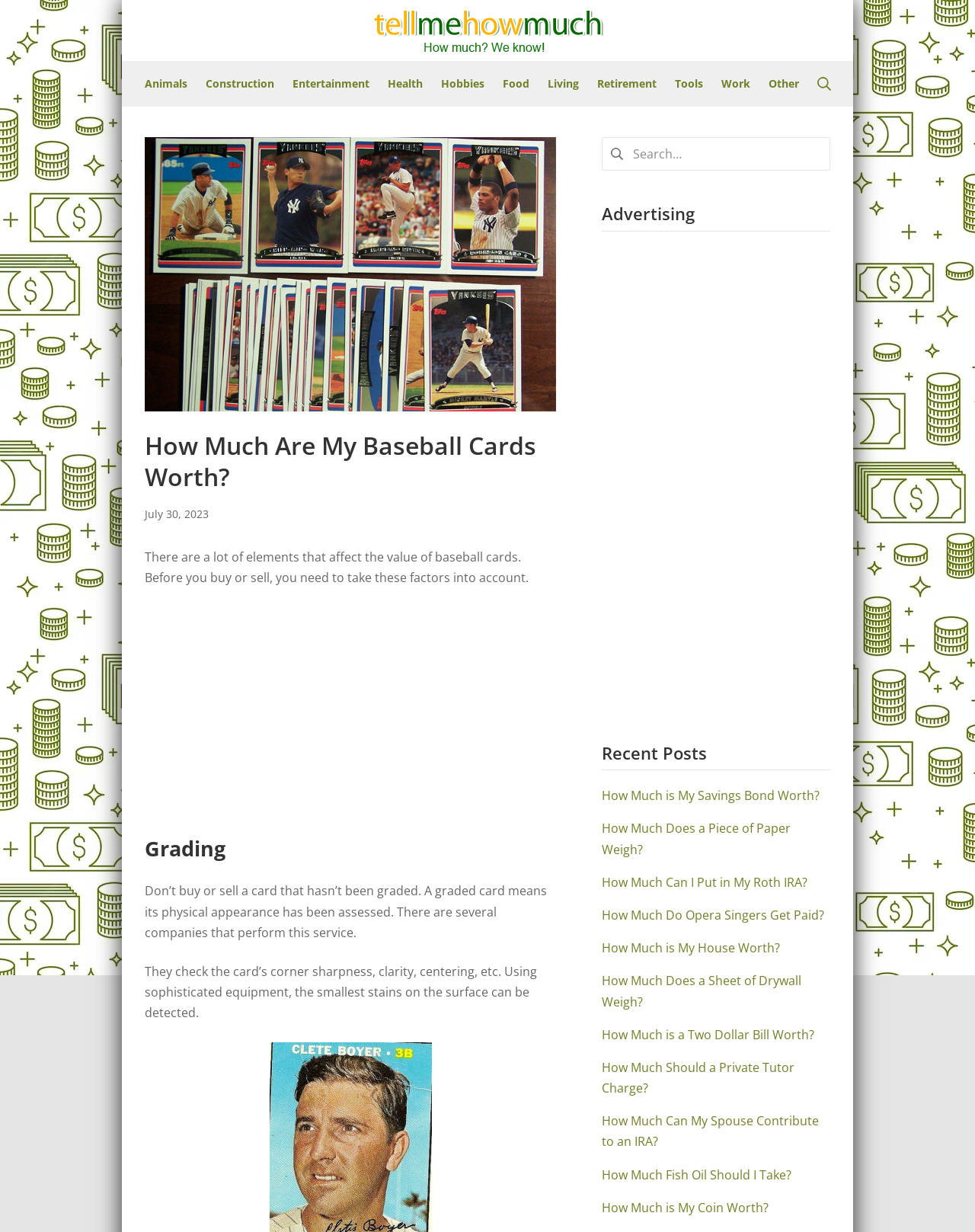Reply to the question with a brief word or phrase: What is the main topic of this webpage?

Baseball cards